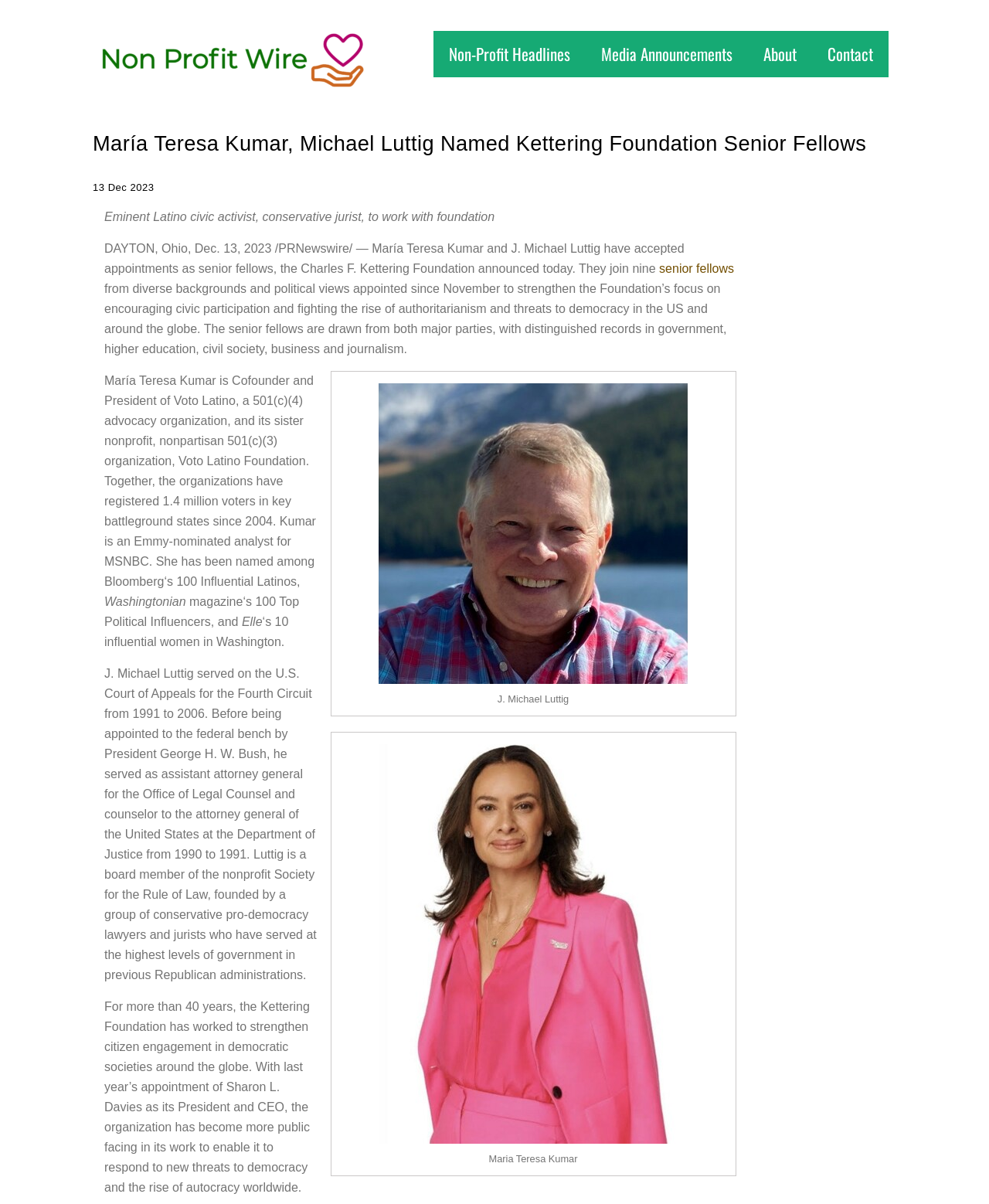What is J. Michael Luttig's former position?
Using the screenshot, give a one-word or short phrase answer.

U.S. Court of Appeals judge